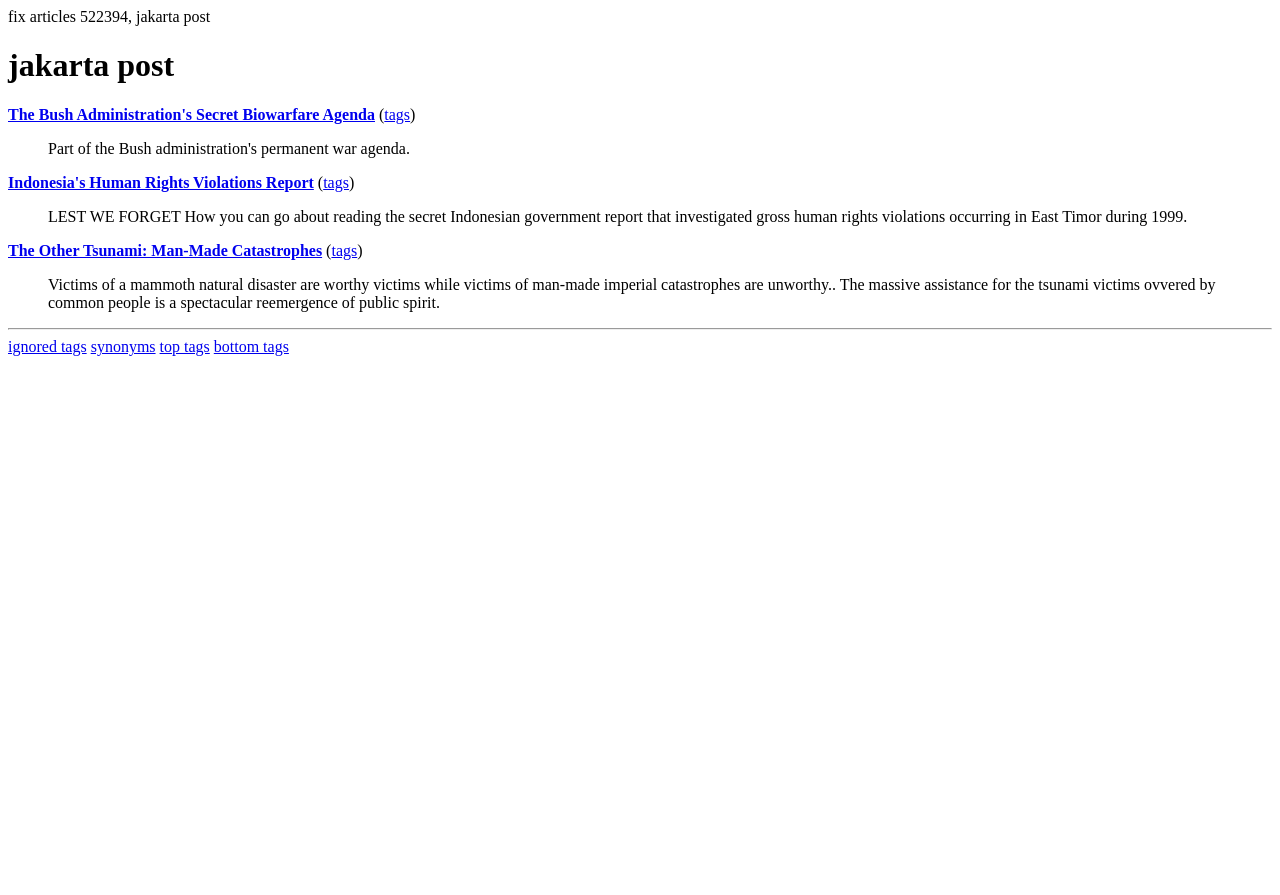What is the purpose of the links with the text 'tags'?
Analyze the image and provide a thorough answer to the question.

I noticed that the links with the text 'tags' are always accompanied by a link to an article and parentheses. This suggests that these links are used to show related tags for the article.